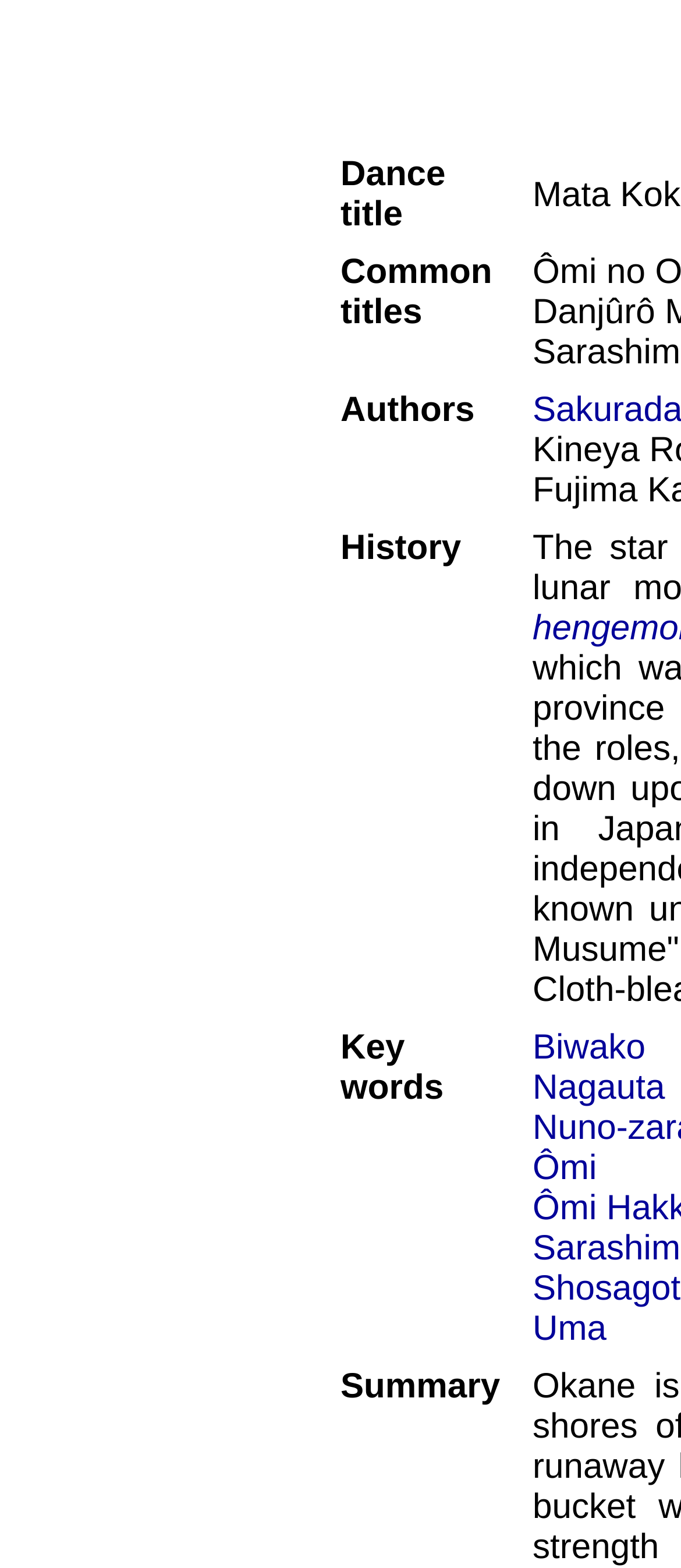Reply to the question below using a single word or brief phrase:
What is the last link in the 'Key words' section?

Uma